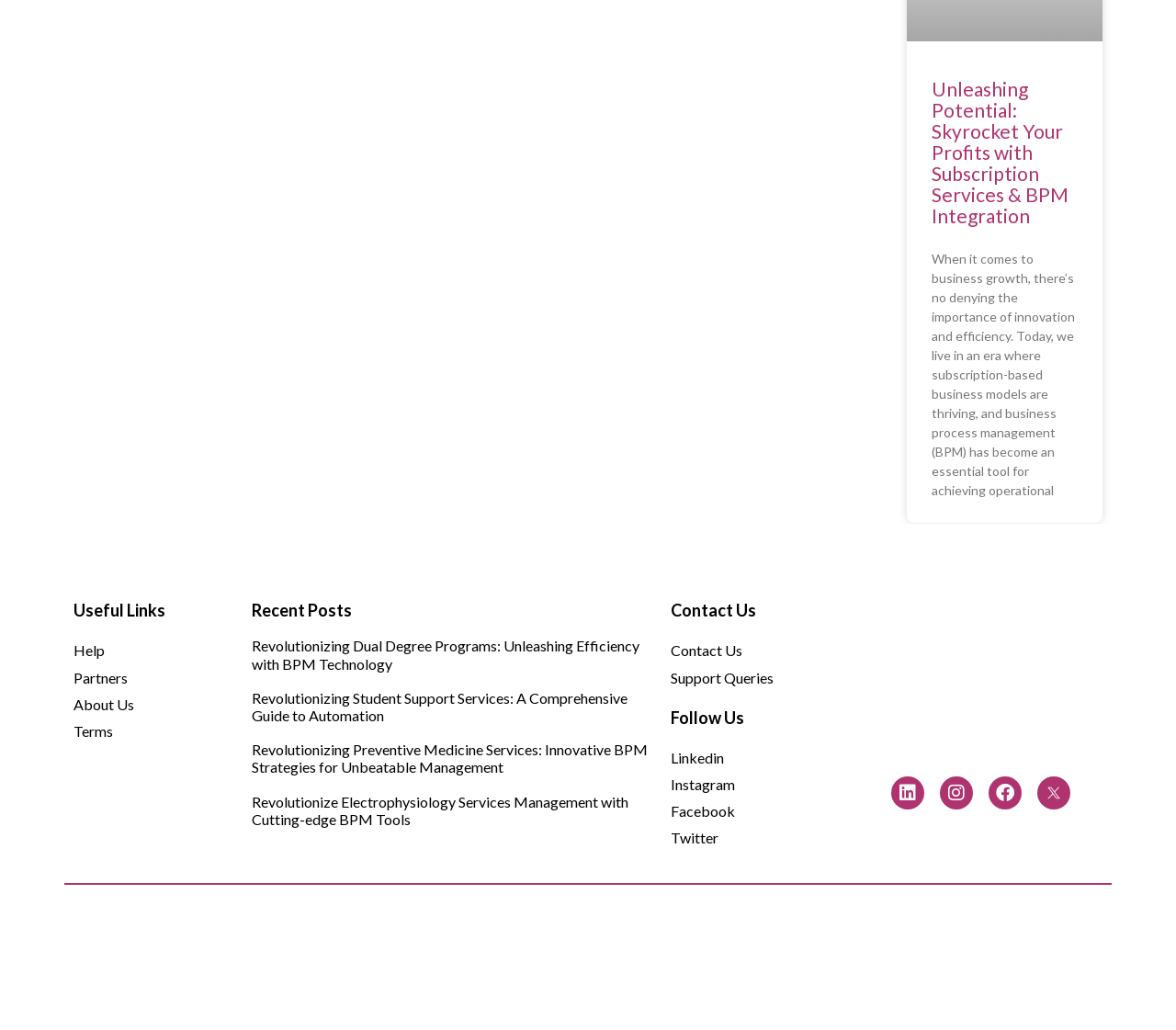Determine the bounding box coordinates of the section to be clicked to follow the instruction: "Follow Flokzu on Linkedin". The coordinates should be given as four float numbers between 0 and 1, formatted as [left, top, right, bottom].

[0.57, 0.722, 0.715, 0.748]